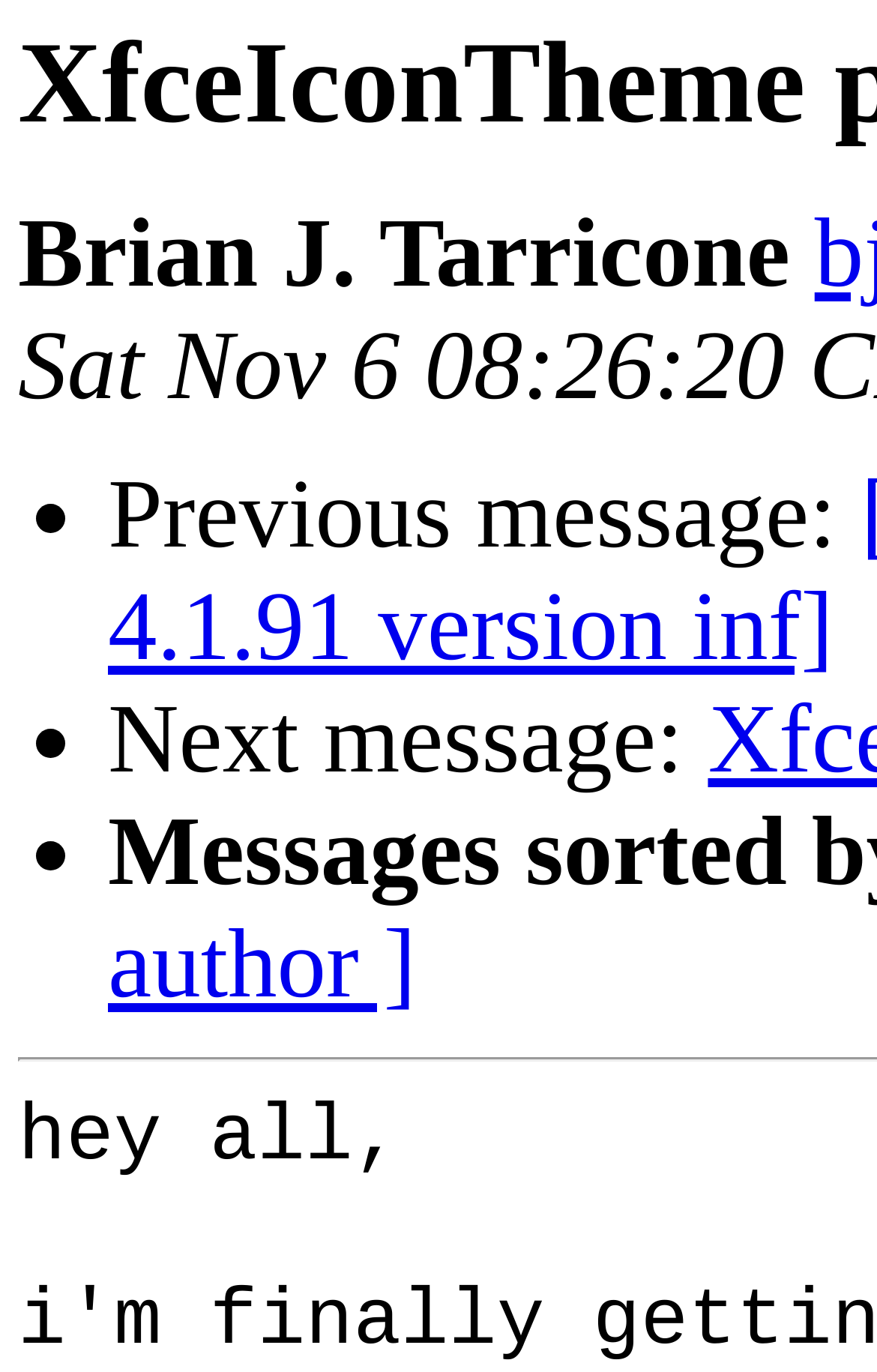Determine the main heading text of the webpage.

XfceIconTheme png/svg preference